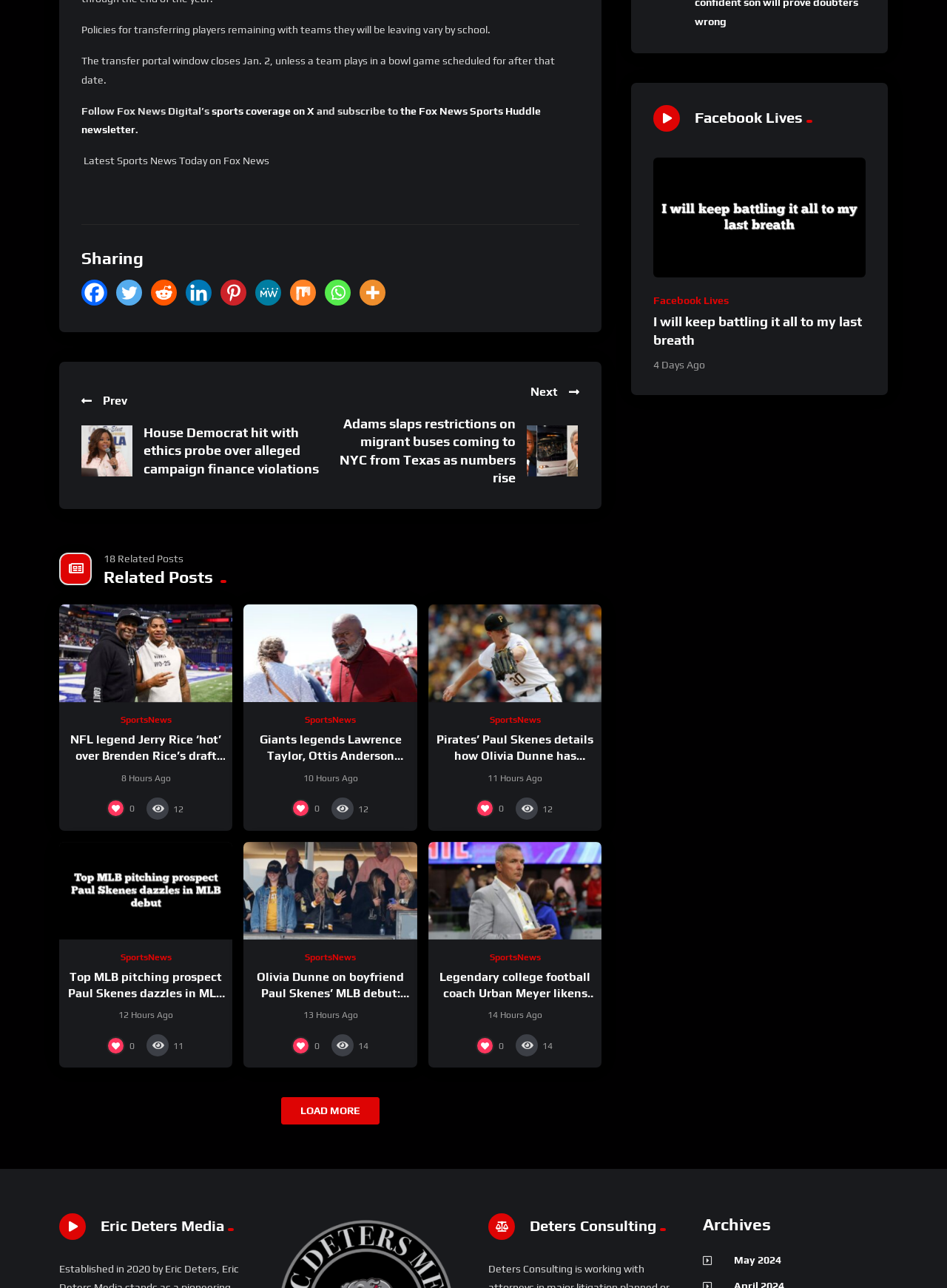Locate the bounding box coordinates of the element that needs to be clicked to carry out the instruction: "Click on the 'NFL legend Jerry Rice ‘hot’ over Brenden Rice’s draft tumble, but confident son will prove doubters wrong' link to read the article". The coordinates should be given as four float numbers ranging from 0 to 1, i.e., [left, top, right, bottom].

[0.062, 0.469, 0.246, 0.545]